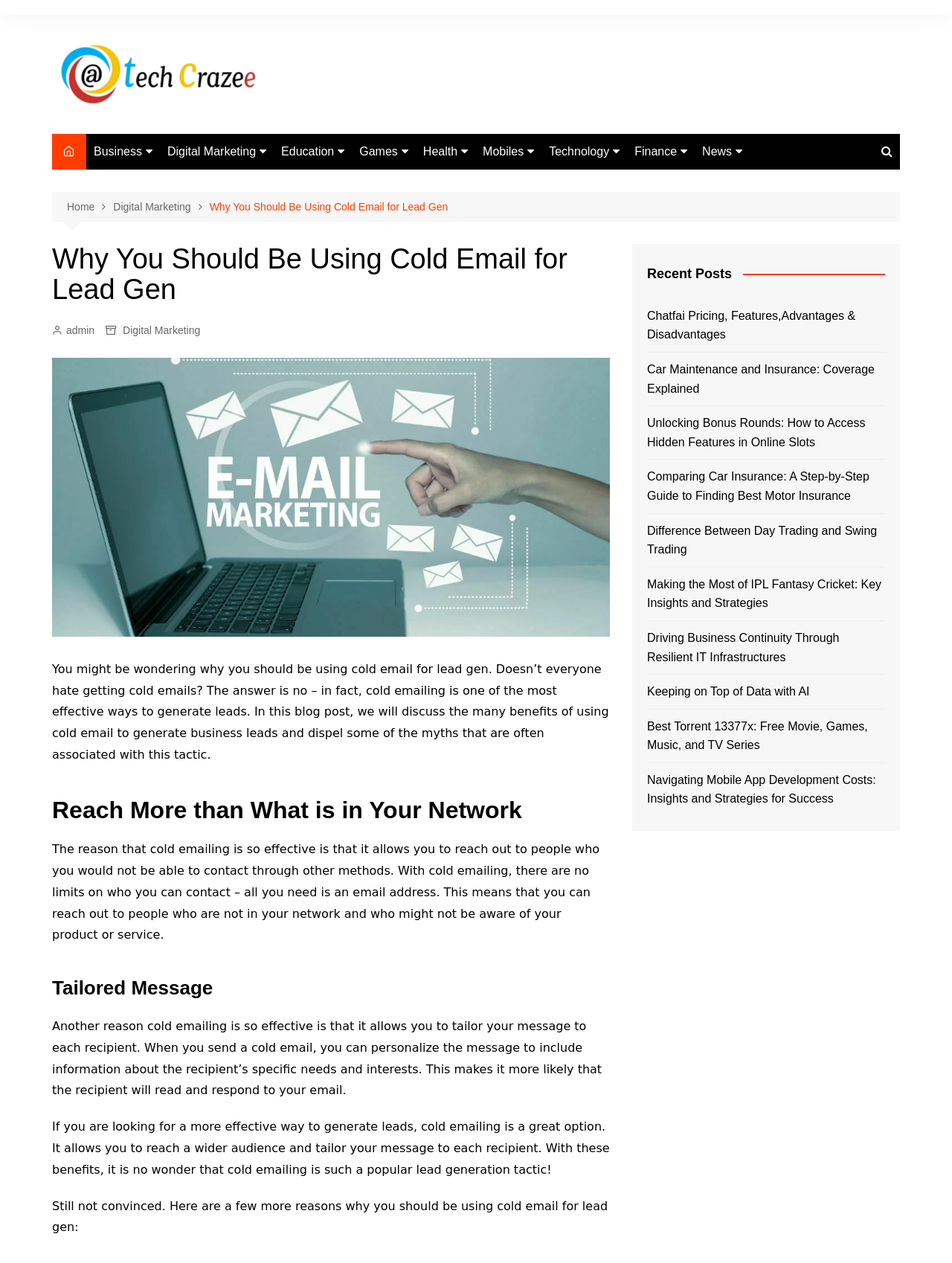What is the section title above the list of recent posts?
Please respond to the question with a detailed and thorough explanation.

The section title above the list of recent posts is 'Recent Posts', which is indicated by the heading element with the text 'Recent Posts'.